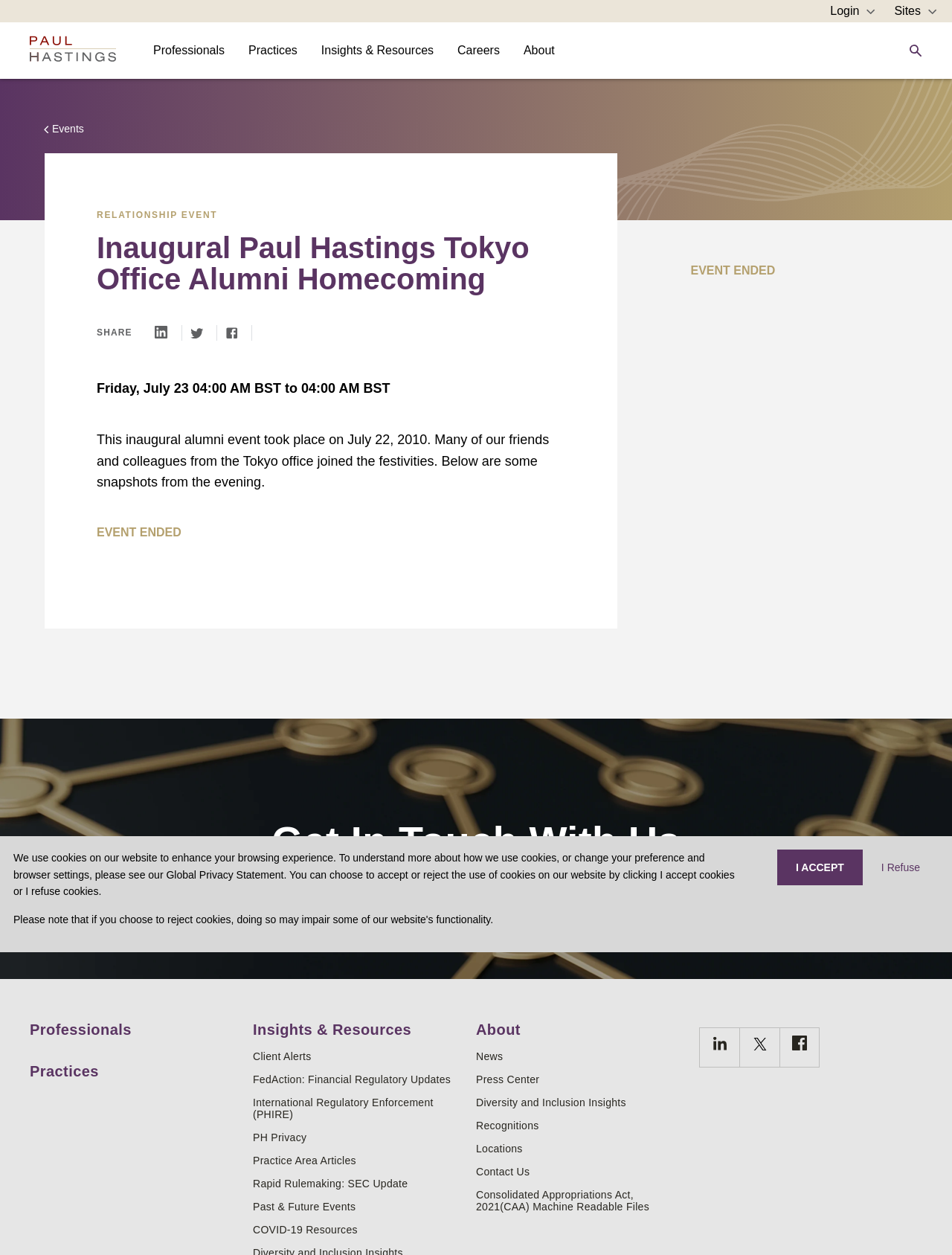Using the provided element description: "Insights & Resources", identify the bounding box coordinates. The coordinates should be four floats between 0 and 1 in the order [left, top, right, bottom].

[0.325, 0.023, 0.468, 0.057]